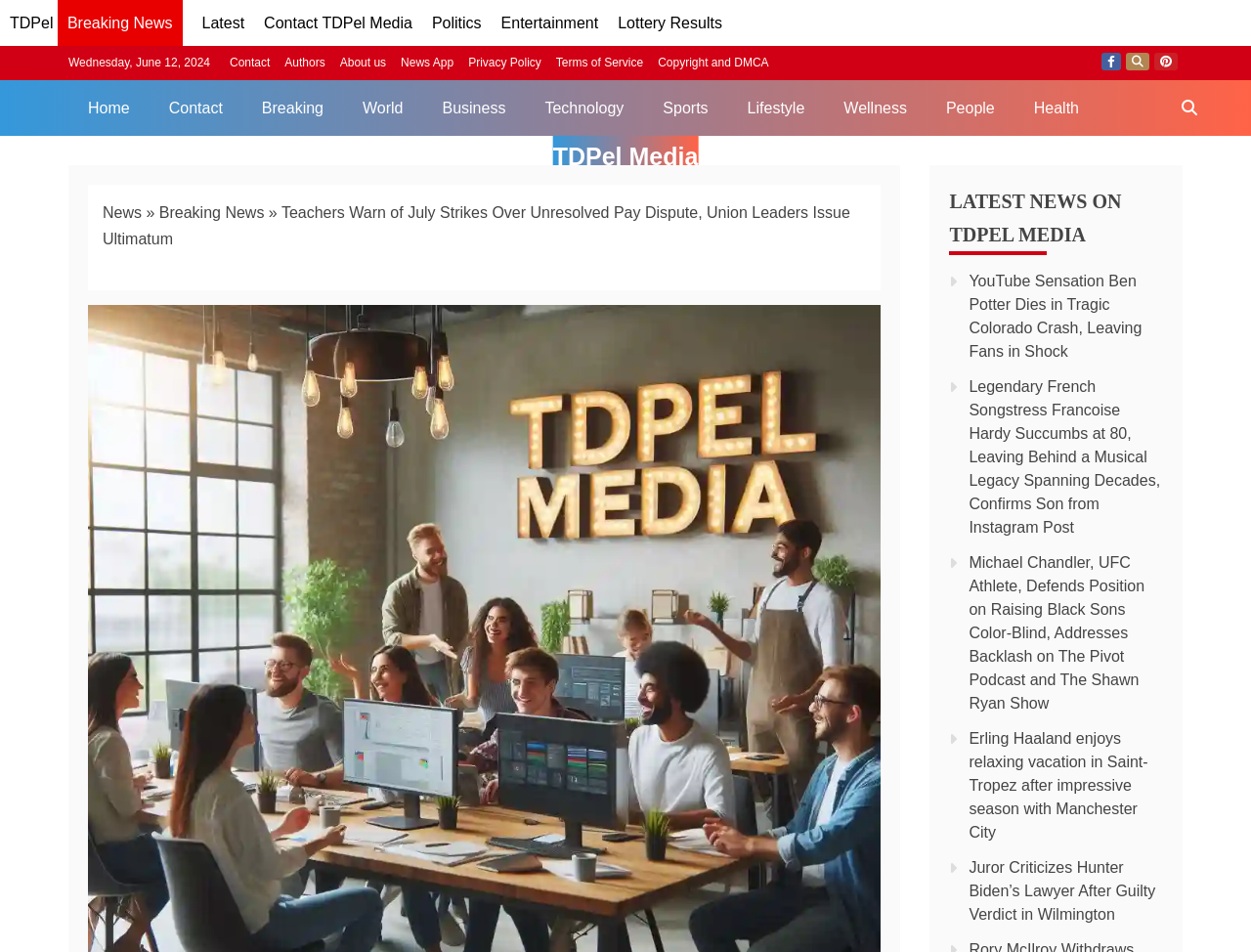Return the bounding box coordinates of the UI element that corresponds to this description: "About us". The coordinates must be given as four float numbers in the range of 0 and 1, [left, top, right, bottom].

[0.272, 0.059, 0.309, 0.073]